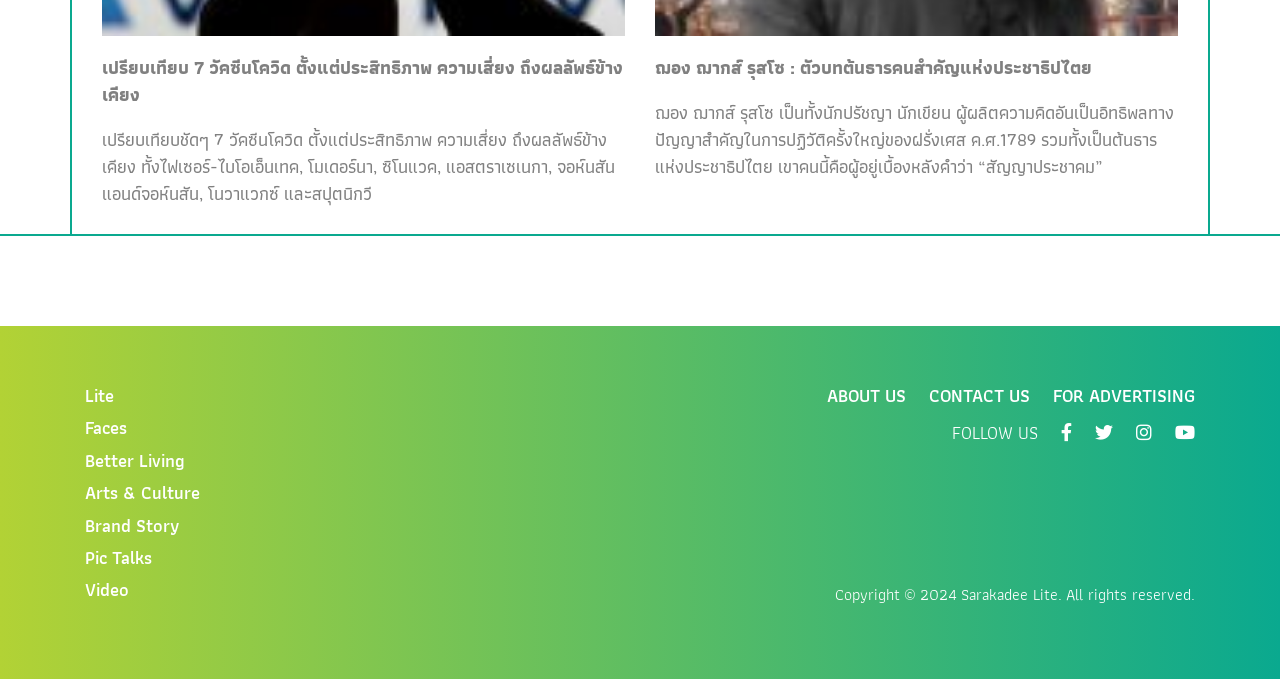Please answer the following question using a single word or phrase: 
What is the purpose of the 'FOLLOW US' section?

Social media links